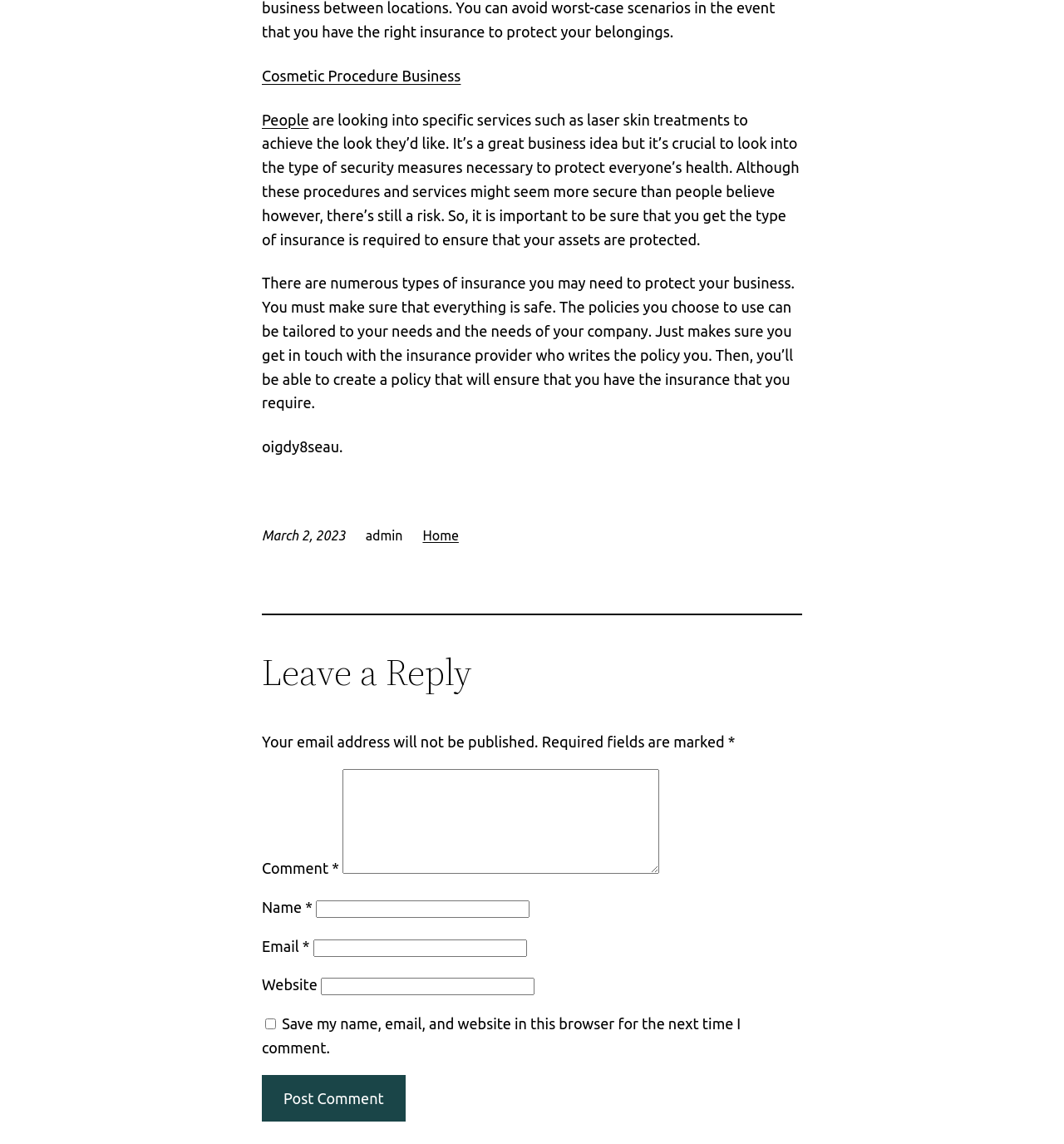Predict the bounding box of the UI element that fits this description: "People".

[0.246, 0.097, 0.29, 0.112]